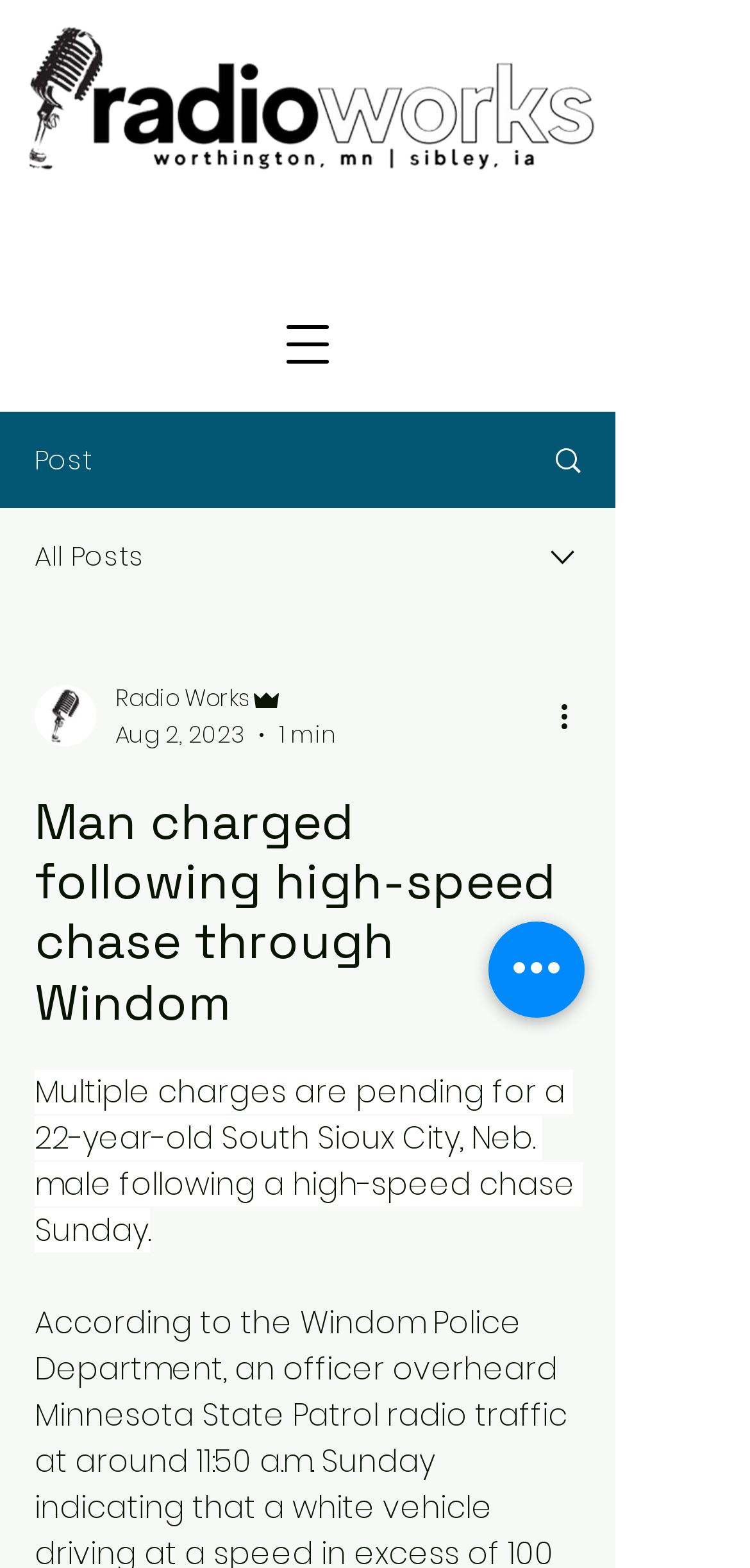What is the type of image displayed next to the writer's name?
Please look at the screenshot and answer in one word or a short phrase.

Writer's picture